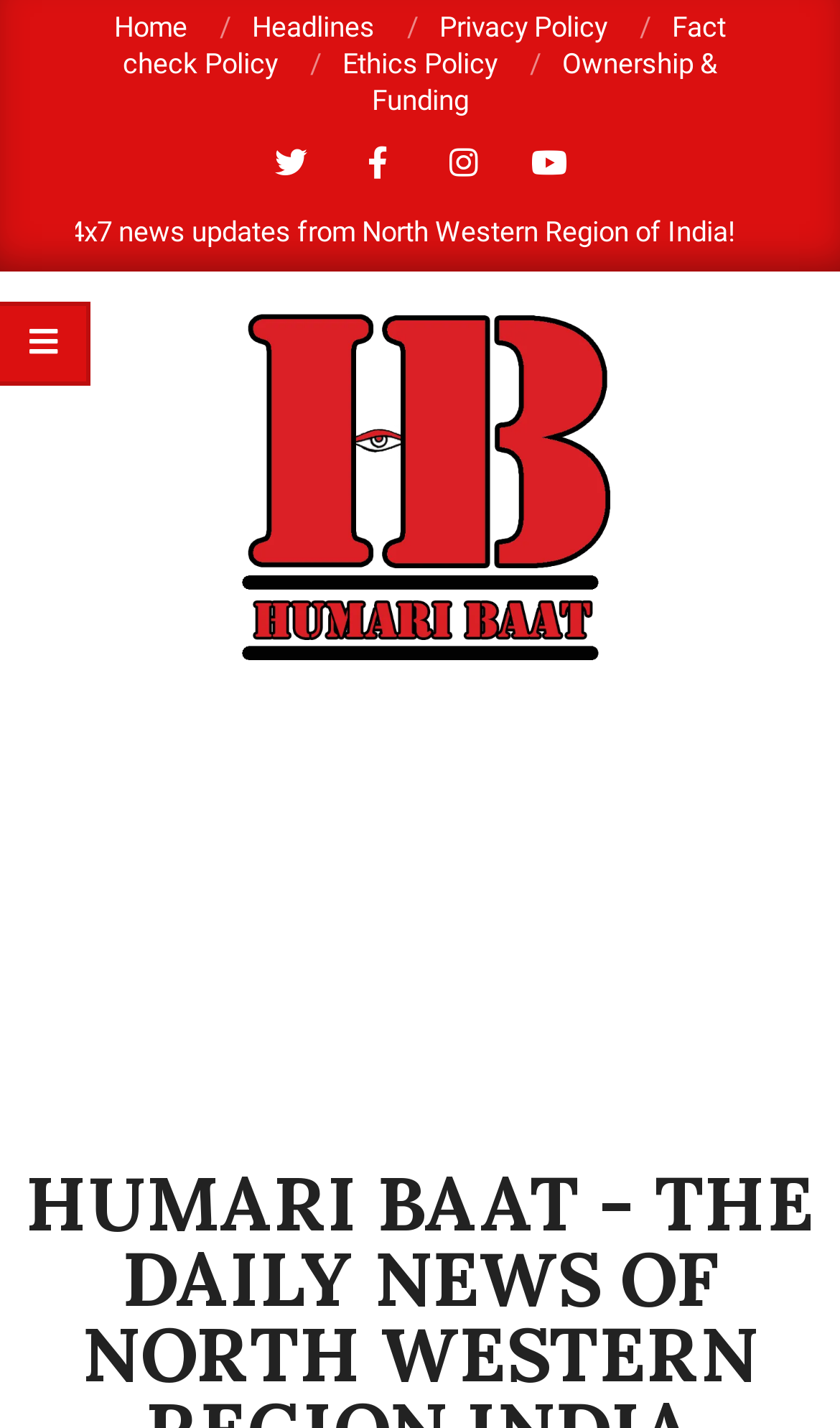Identify the primary heading of the webpage and provide its text.

Indian FIFA Superstar Sunil Chhetri Becomes Father